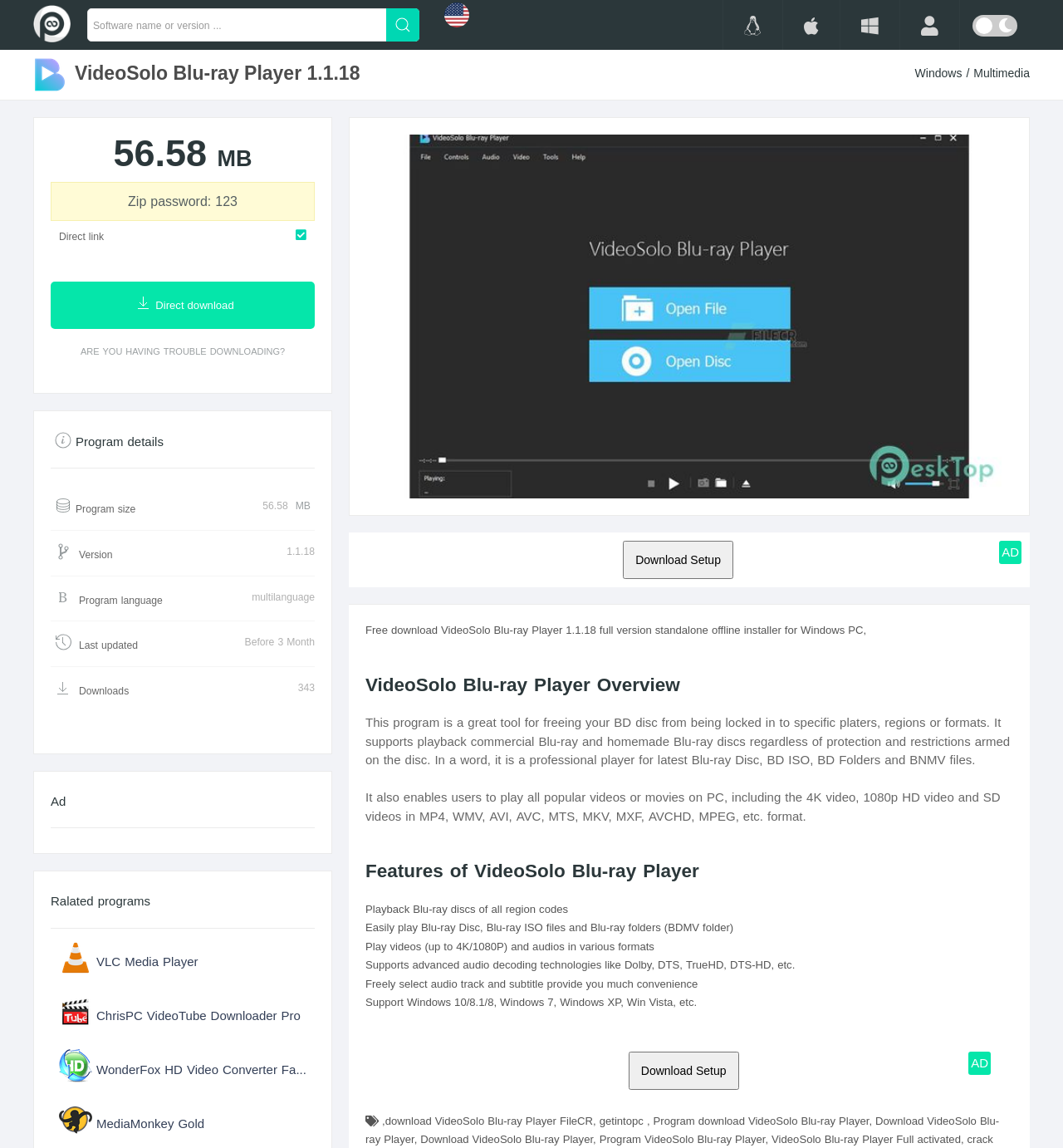Provide the bounding box coordinates of the HTML element described by the text: "Are you having trouble downloading?". The coordinates should be in the format [left, top, right, bottom] with values between 0 and 1.

[0.048, 0.293, 0.296, 0.32]